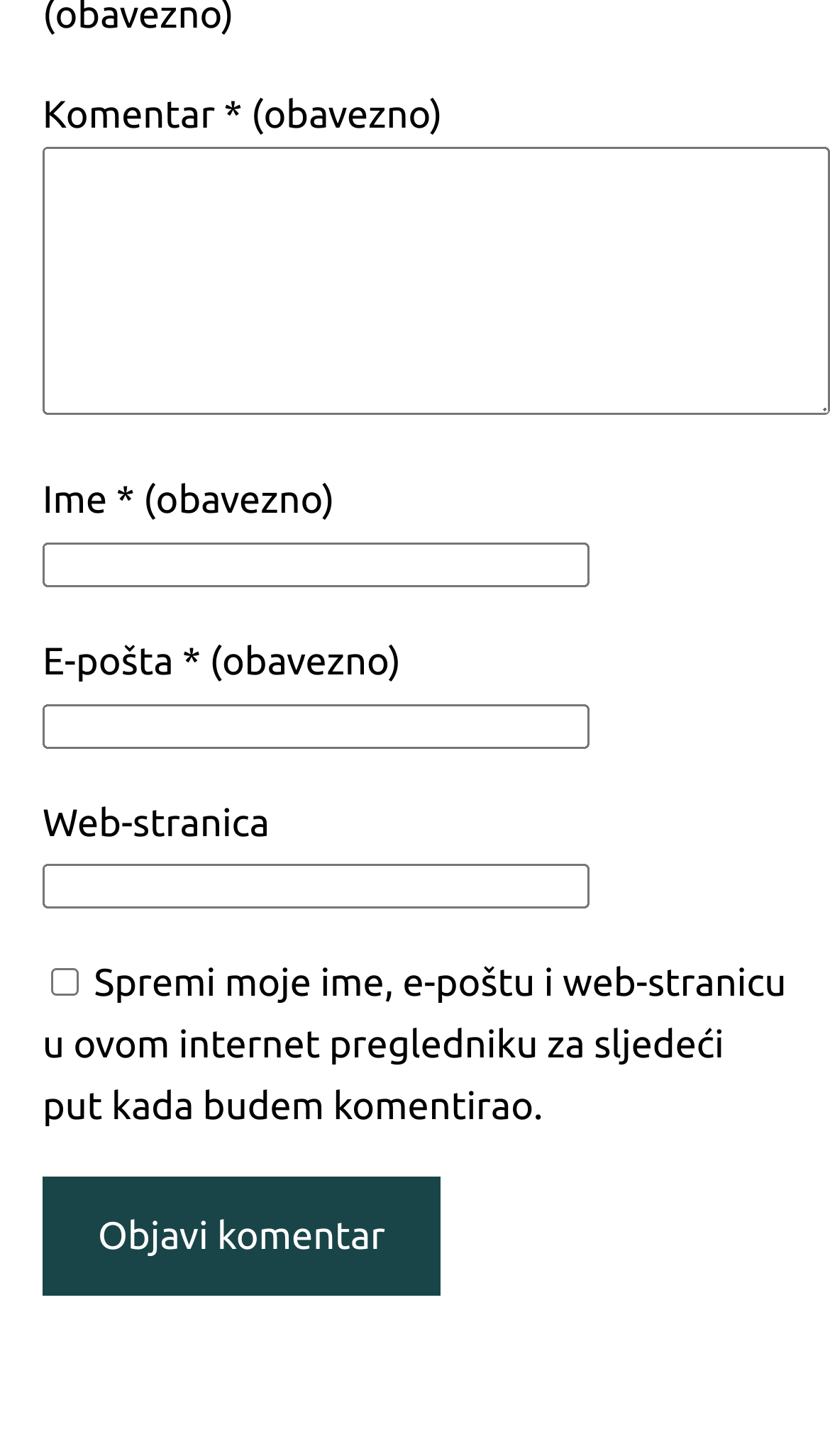With reference to the image, please provide a detailed answer to the following question: What is the purpose of the checkbox?

The checkbox is located below the web-stranica textbox and its label indicates that it is used to save the user's ime, e-poštu, and web-stranicu in the current internet browser for future commenting purposes.